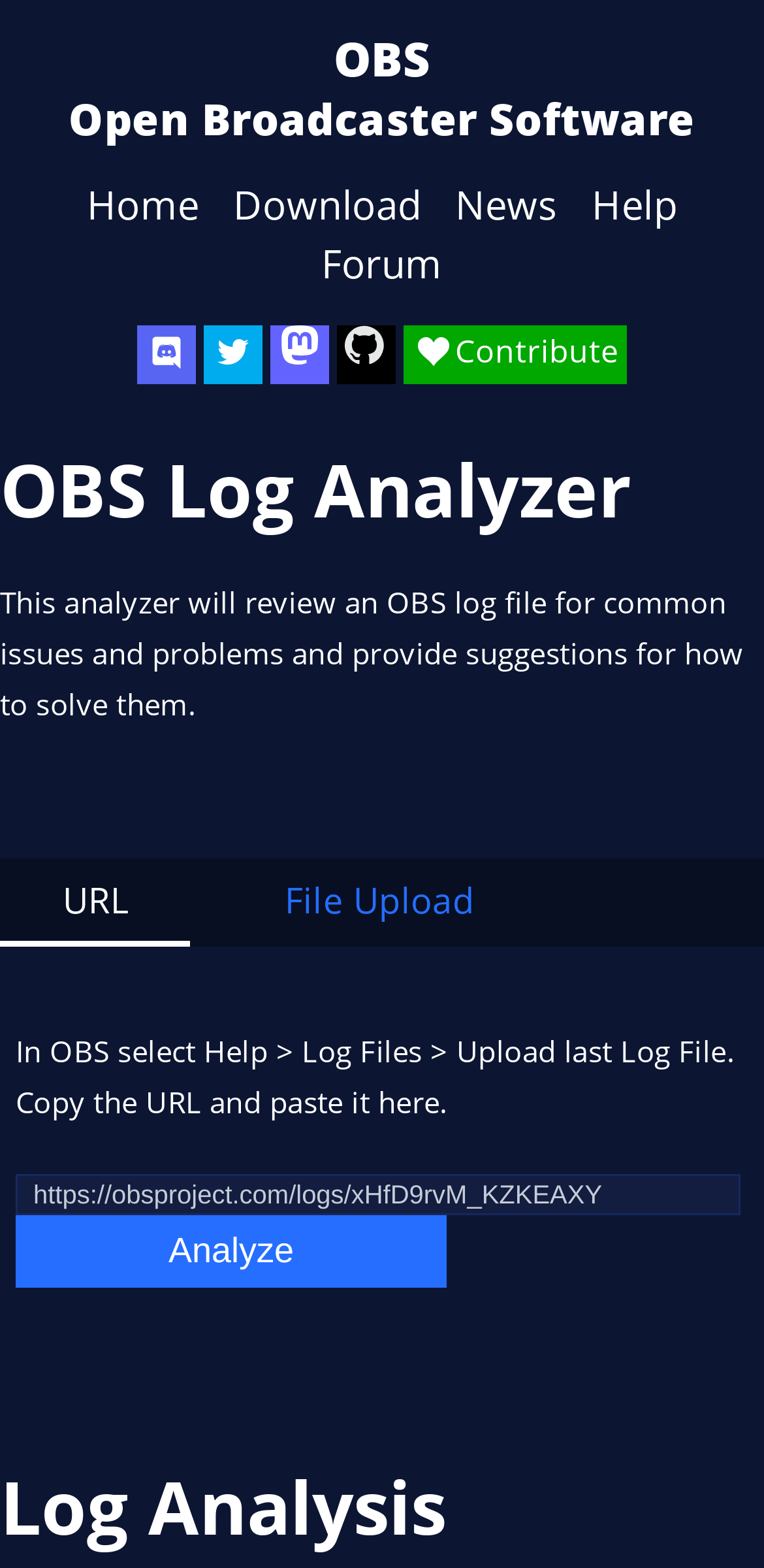Determine the bounding box coordinates of the clickable region to execute the instruction: "Analyze the log". The coordinates should be four float numbers between 0 and 1, denoted as [left, top, right, bottom].

[0.021, 0.775, 0.585, 0.821]